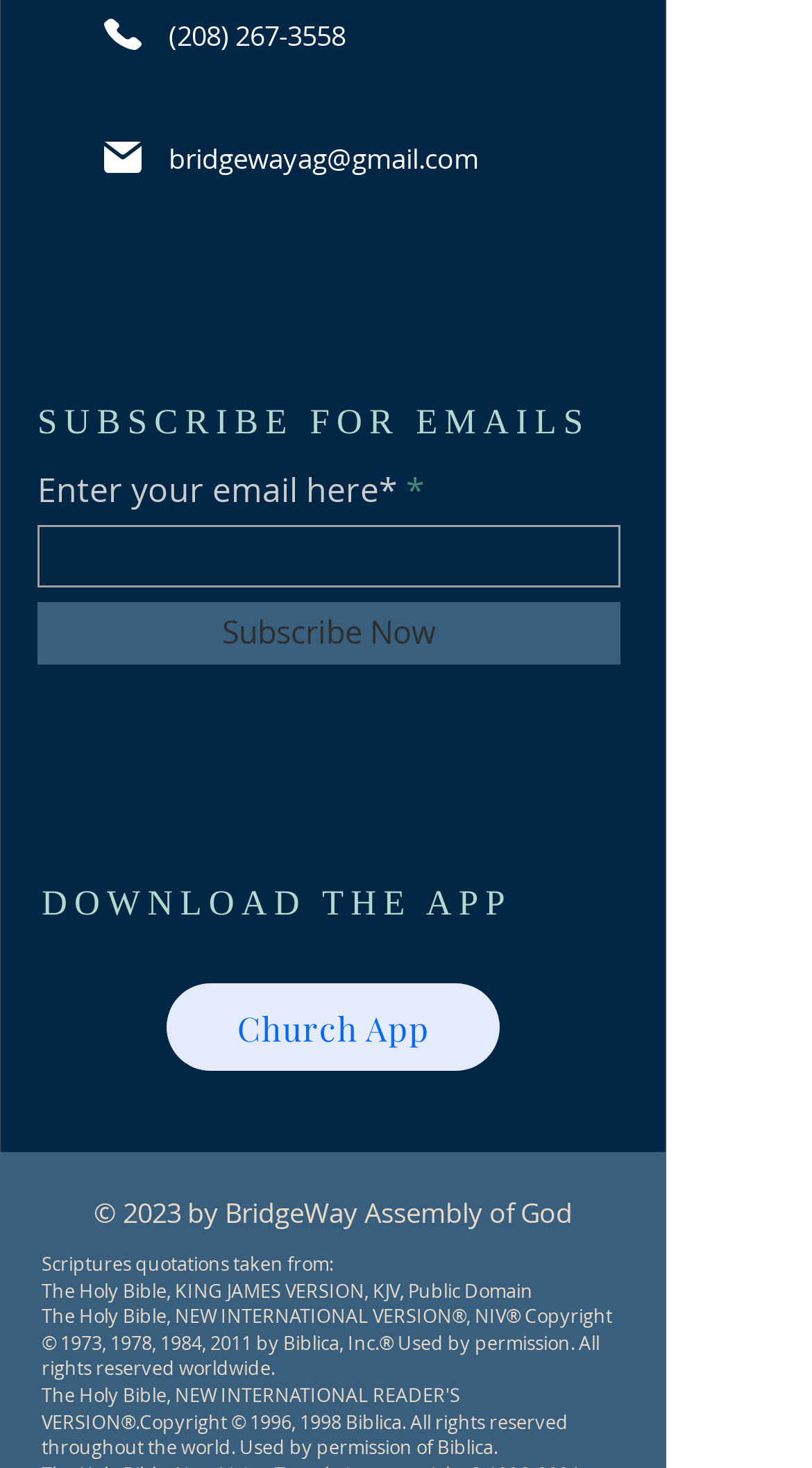Bounding box coordinates are specified in the format (top-left x, top-left y, bottom-right x, bottom-right y). All values are floating point numbers bounded between 0 and 1. Please provide the bounding box coordinate of the region this sentence describes: Church App

[0.205, 0.67, 0.615, 0.73]